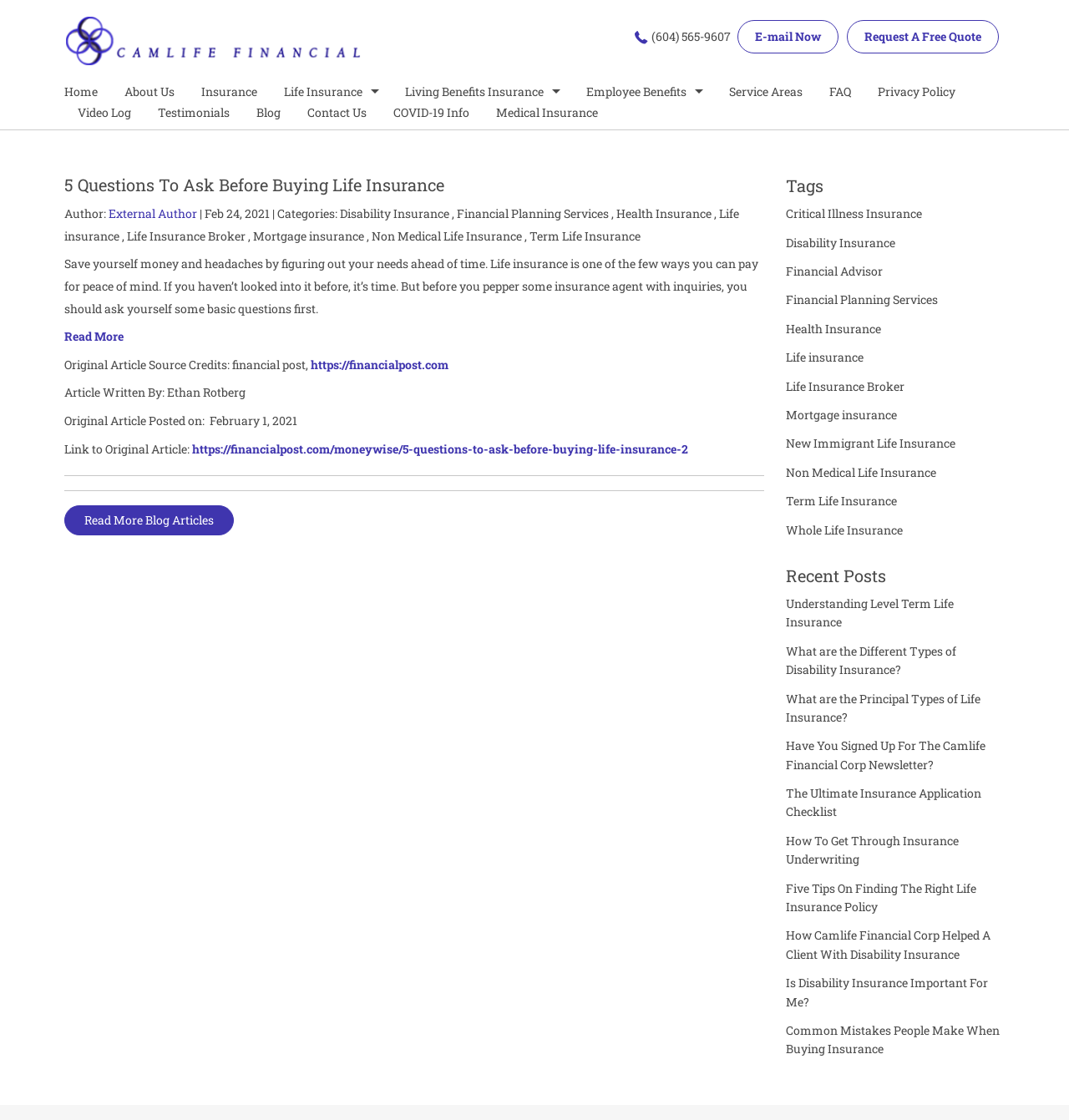Provide the bounding box coordinates of the HTML element described by the text: "The Ultimate Insurance Application Checklist".

[0.735, 0.701, 0.918, 0.732]